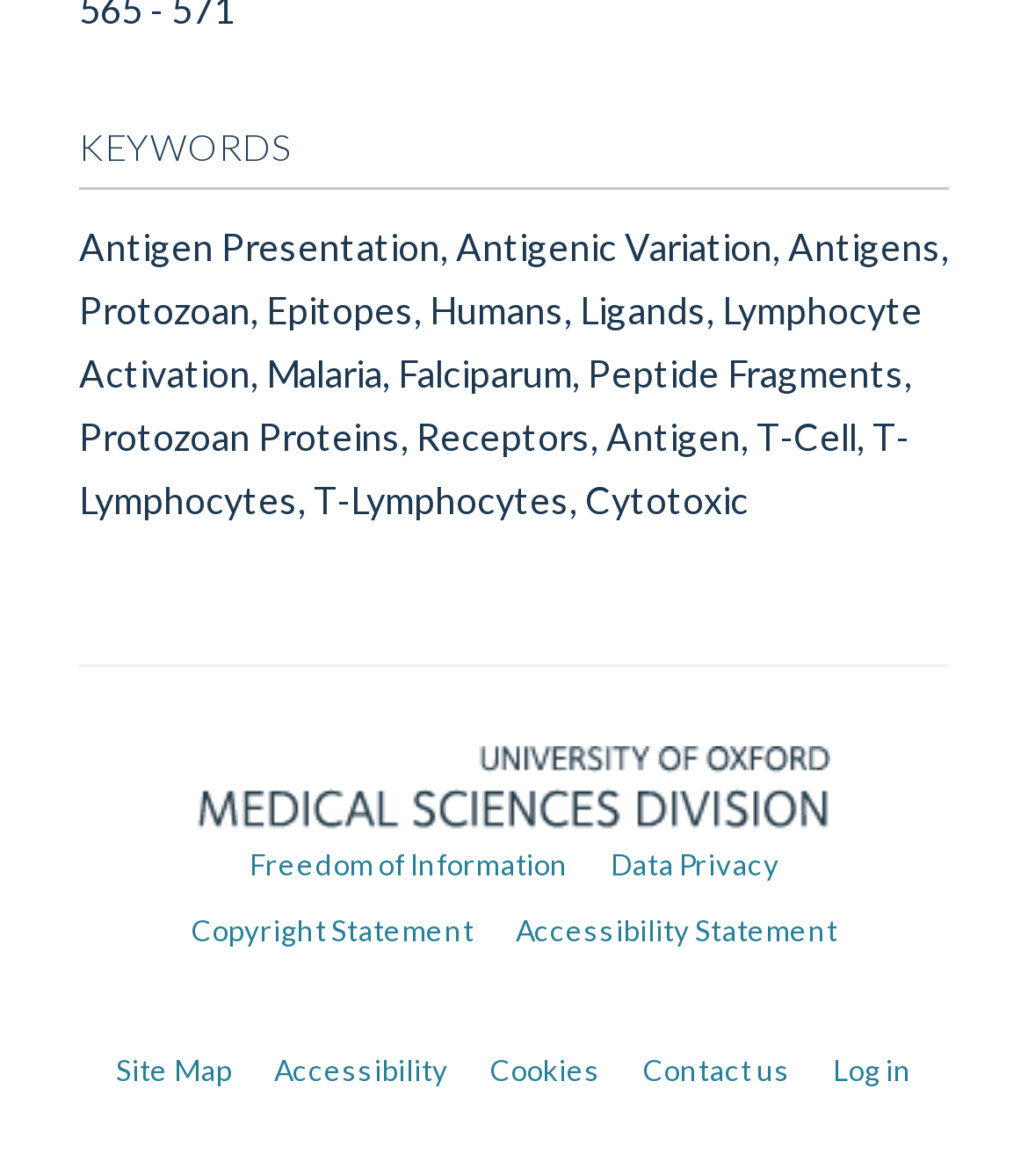Given the element description Accessibility, predict the bounding box coordinates for the UI element in the webpage screenshot. The format should be (top-left x, top-left y, bottom-right x, bottom-right y), and the values should be between 0 and 1.

[0.267, 0.894, 0.436, 0.924]